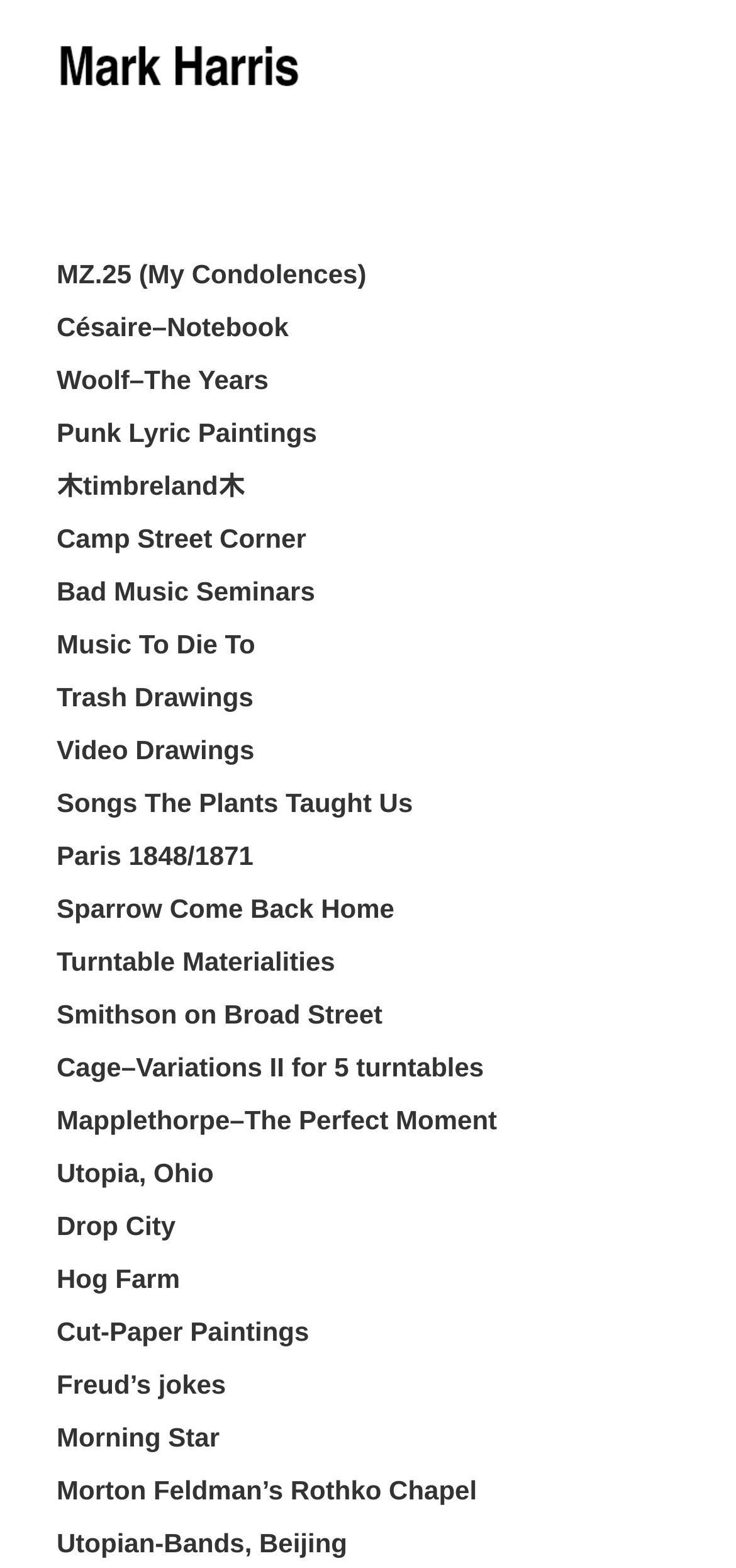Respond with a single word or phrase:
How many links are on the webpage?

35